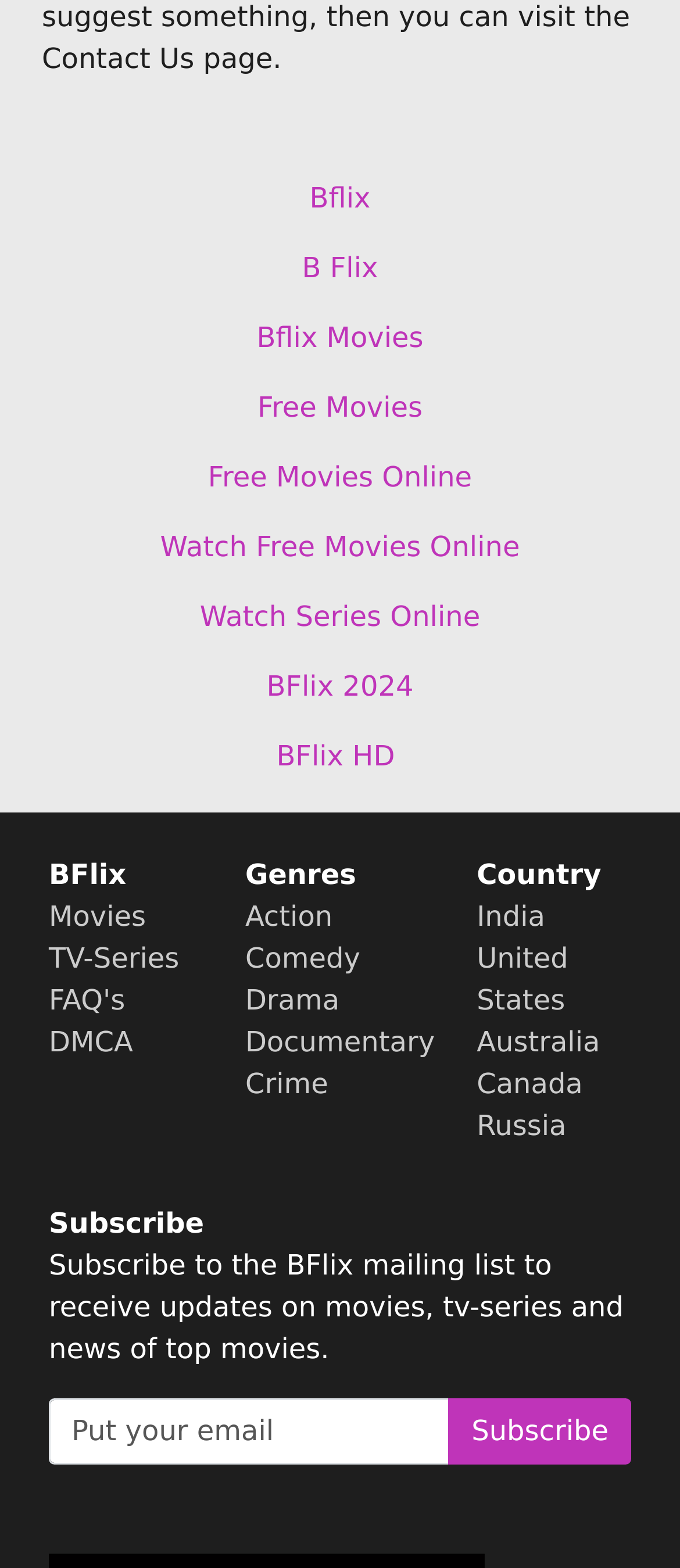Identify the bounding box coordinates of the part that should be clicked to carry out this instruction: "Click on Bflix".

[0.455, 0.116, 0.545, 0.137]